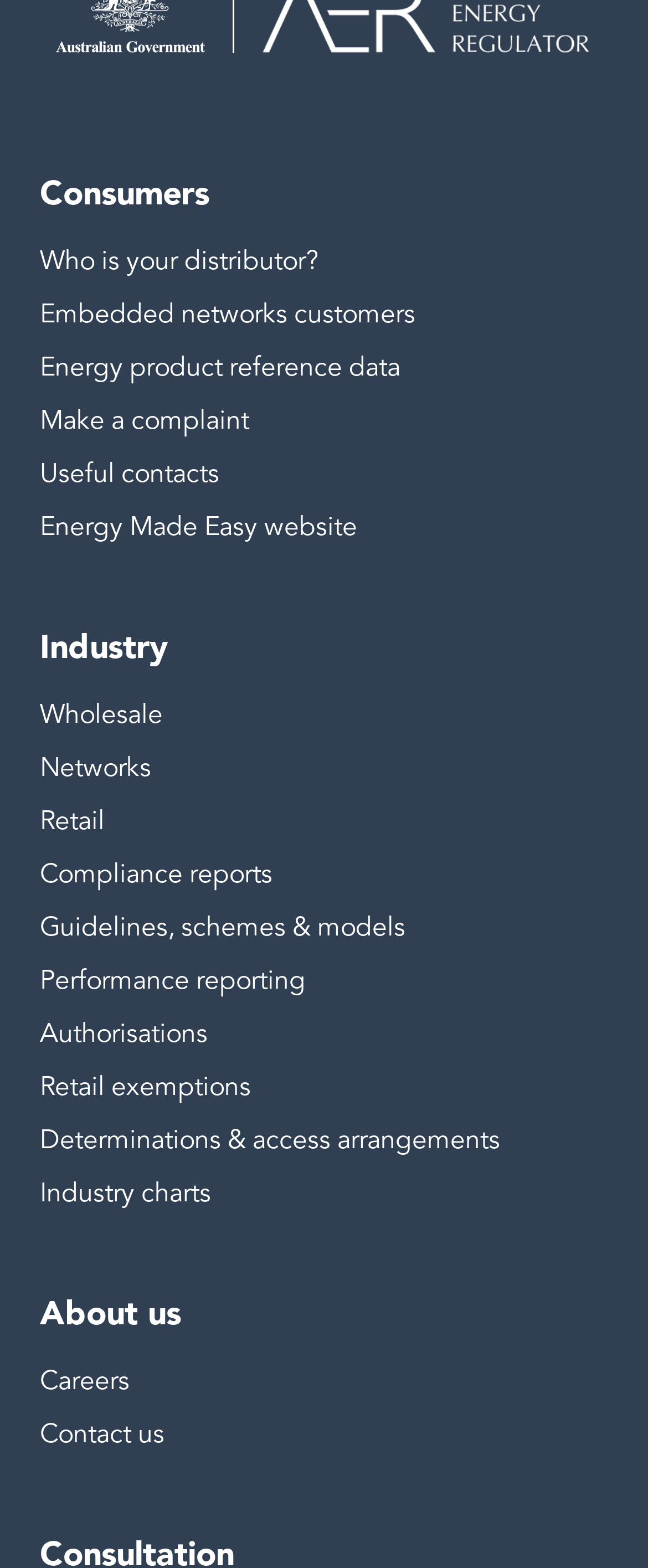Can you specify the bounding box coordinates for the region that should be clicked to fulfill this instruction: "Contact us".

[0.062, 0.904, 0.254, 0.925]